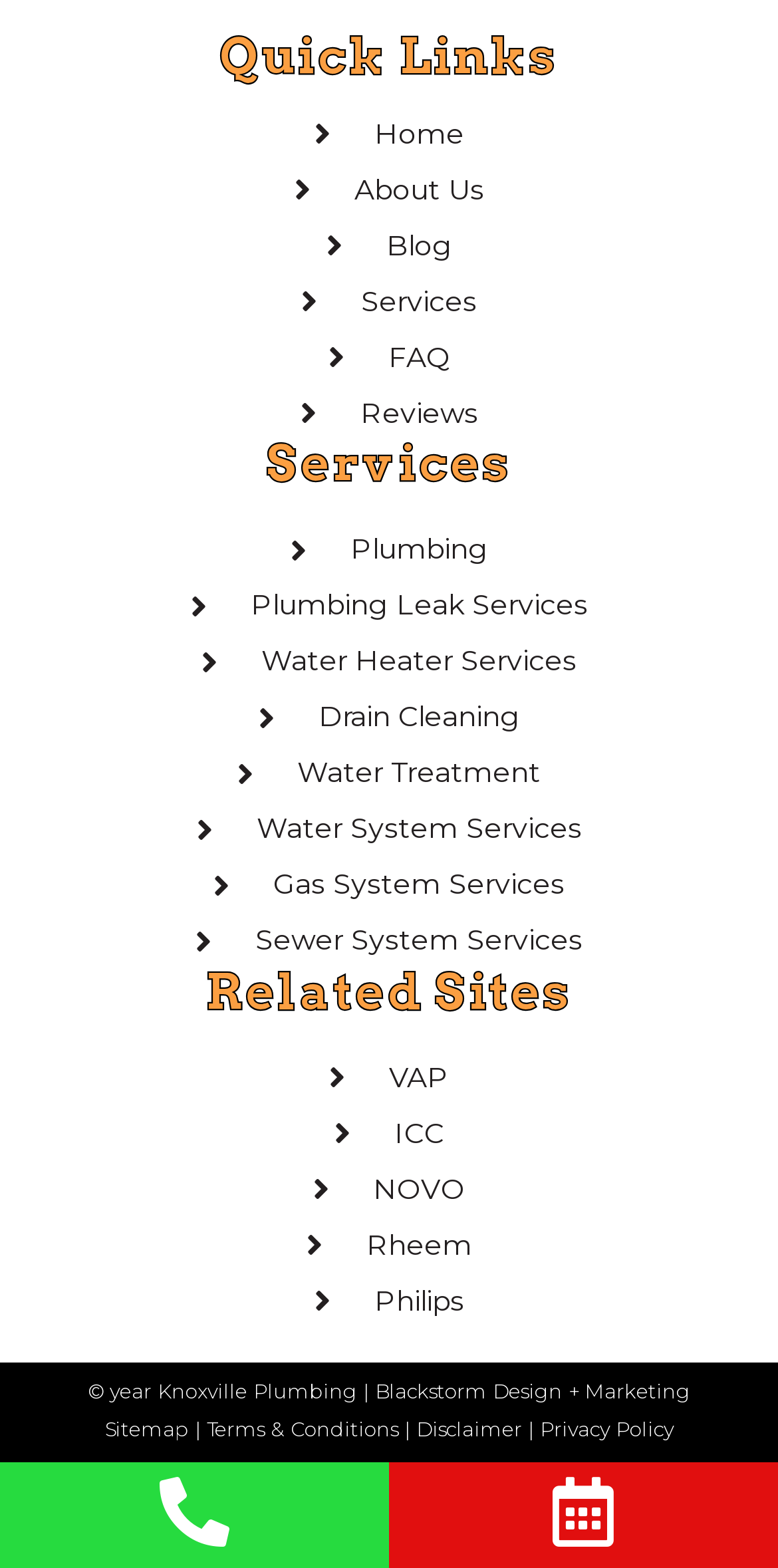Determine the bounding box coordinates of the section to be clicked to follow the instruction: "go to home page". The coordinates should be given as four float numbers between 0 and 1, formatted as [left, top, right, bottom].

[0.051, 0.072, 0.949, 0.099]